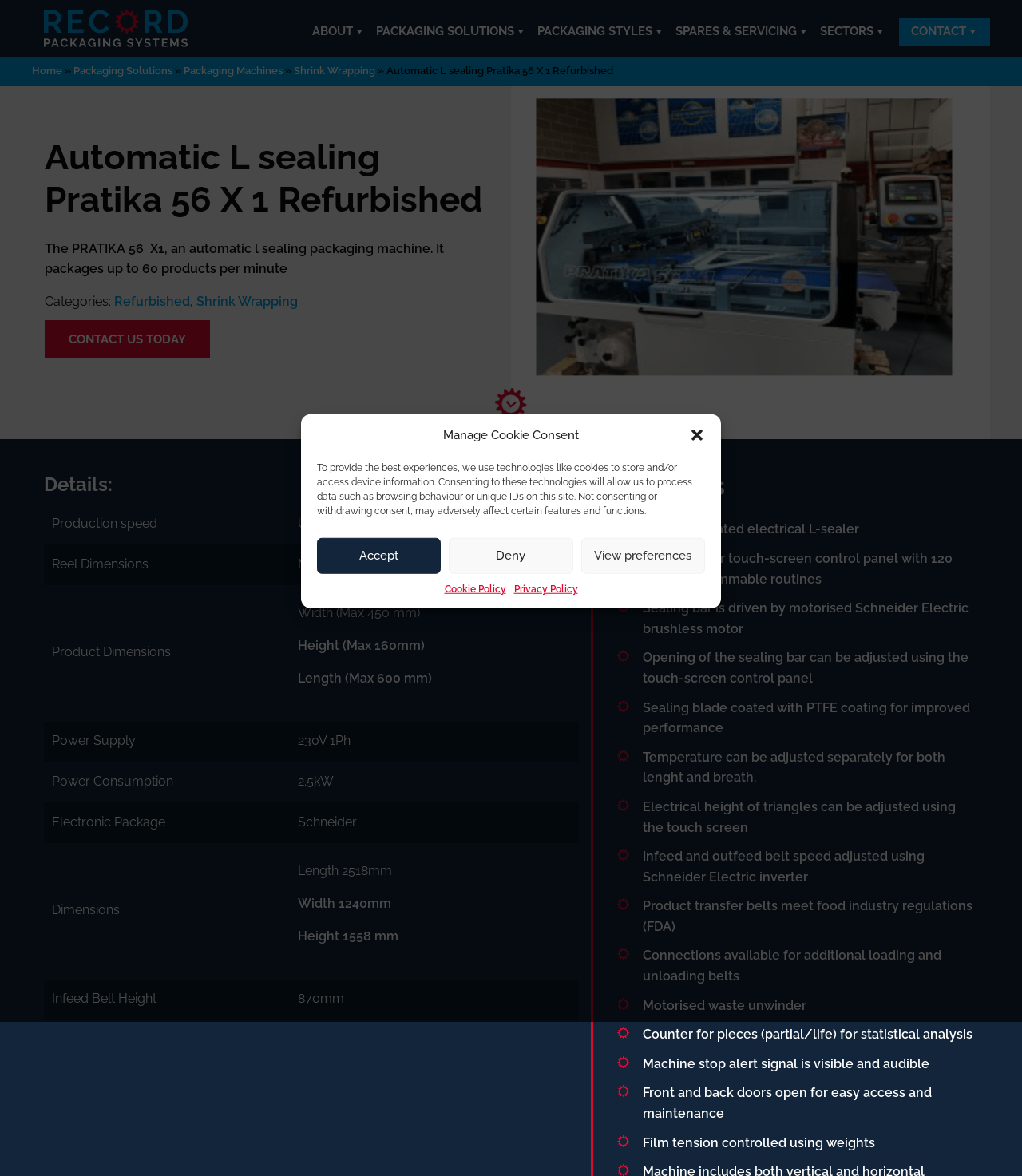Examine the screenshot and answer the question in as much detail as possible: What is the production speed of the PRATIKA 56 X1?

I found the answer in the table under the 'Details' section, where it lists the production speed as 'Up to 60ppm'.